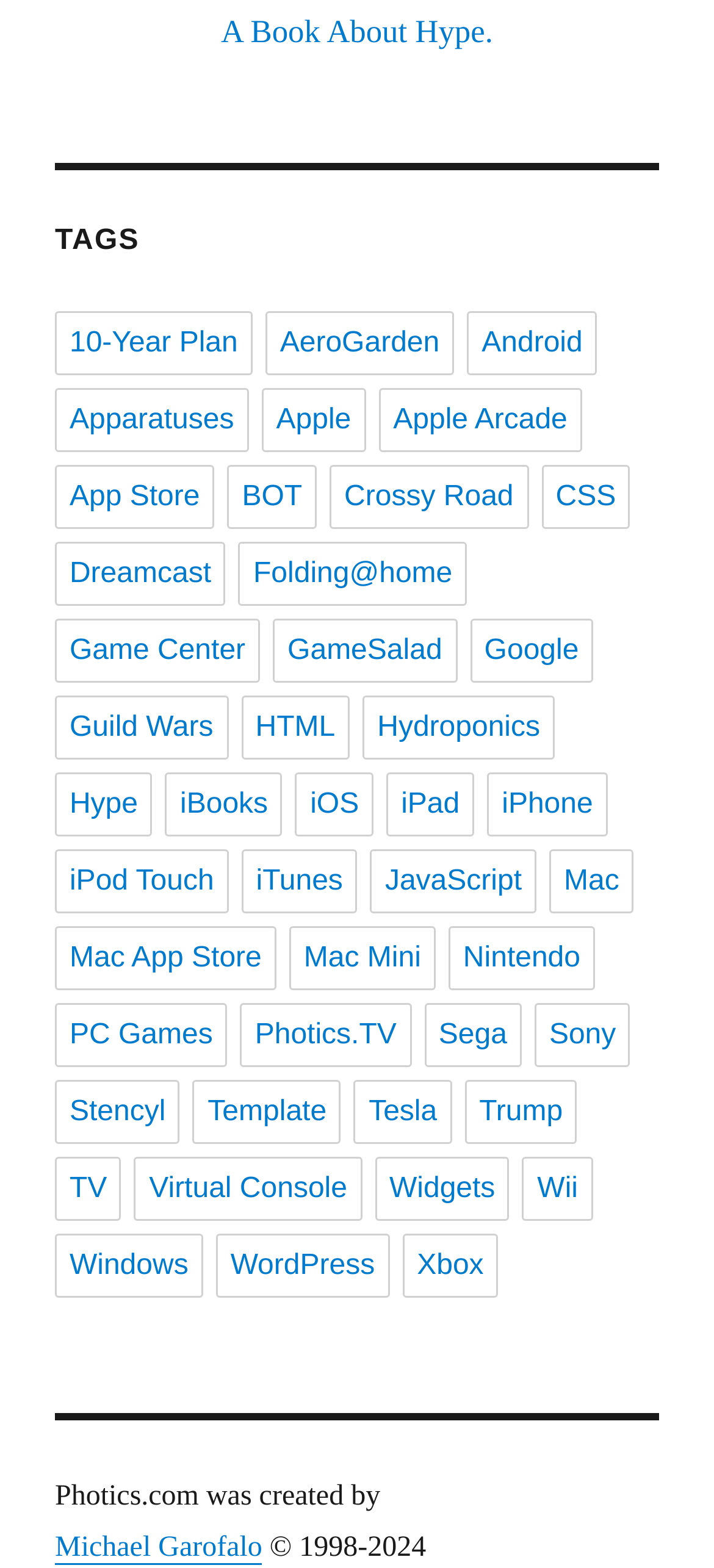Identify the bounding box coordinates of the HTML element based on this description: "Mac App Store".

[0.077, 0.591, 0.387, 0.632]